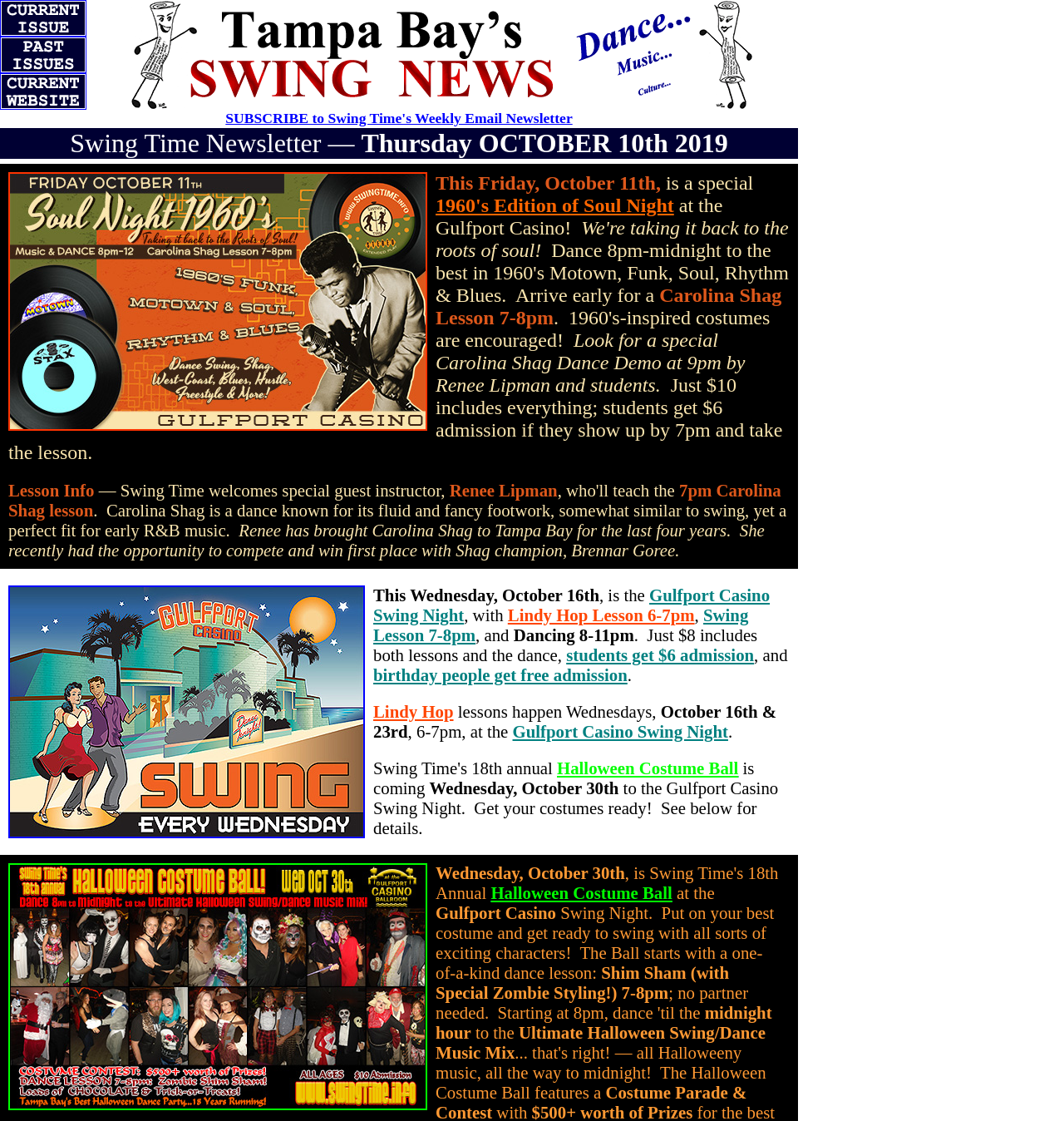Write an extensive caption that covers every aspect of the webpage.

This webpage is dedicated to providing swing dance news and updates for Tampa Bay, Florida. At the top of the page, there is a banner image with the title "Tampa Bay's Swing Dance News for October 10th 2019". Below the banner, there are three small images: "Current Issue", "Past Issues", and "Current Website".

On the left side of the page, there is a section with a link to subscribe to the Swing Time's Weekly Email Newsletter. Next to it, there is a brief description of the newsletter.

The main content of the page is divided into several sections, each describing upcoming swing dance events. The first section announces a special 1960's Edition of Soul Night at the Gulfport Casino, featuring a Carolina Shag Lesson and a dance demo. The section also provides details about the lesson, including the time, price, and instructor.

Below this section, there is another section announcing a Gulfport Casino Swing Night, which includes a Lindy Hop Lesson, a Swing Lesson, and dancing from 8-11 pm. The section also provides details about the lessons, prices, and special offers for students and birthday people.

Further down the page, there are sections announcing Lindy Hop lessons on Wednesdays, October 16th and 23rd, and a Halloween Costume Ball on October 30th. The Halloween Costume Ball section provides details about the event, including a special dance lesson, Shim Sham with Zombie Styling, and a midnight hour music mix.

Throughout the page, there are various links and images, including images of the Gulfport Casino and links to specific events and lessons. Overall, the webpage is a valuable resource for swing dance enthusiasts in Tampa Bay, providing news, updates, and details about upcoming events.